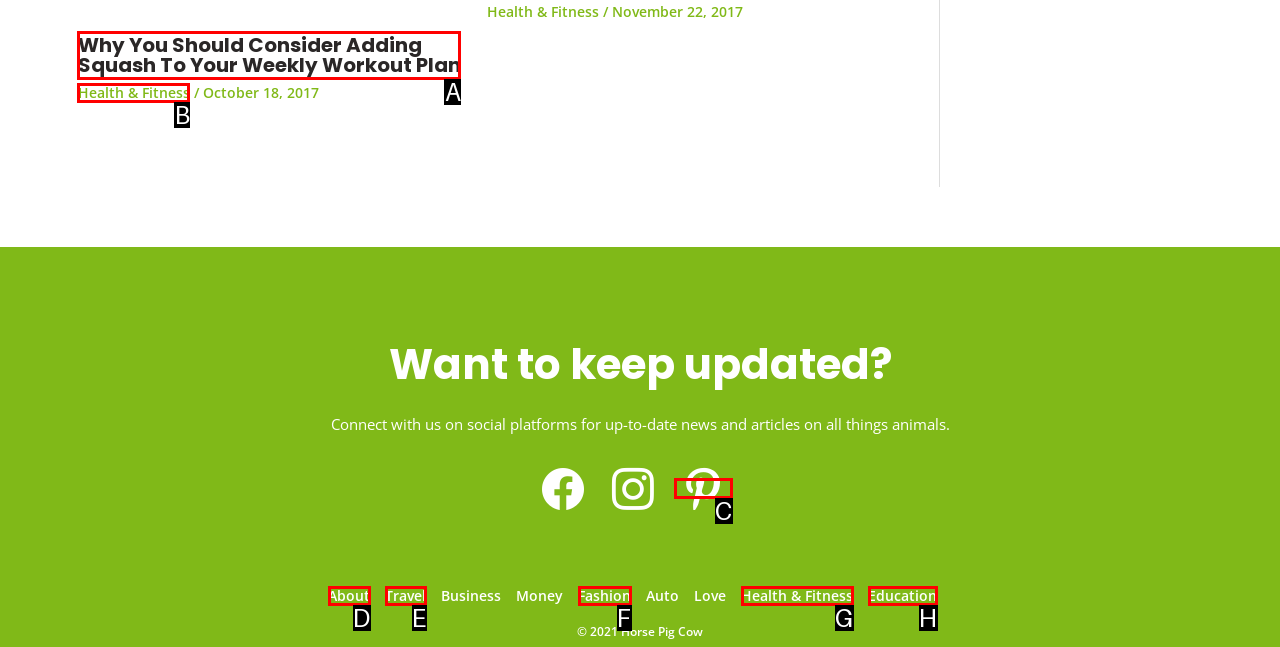Identify the HTML element that corresponds to the description: Travel Provide the letter of the matching option directly from the choices.

E